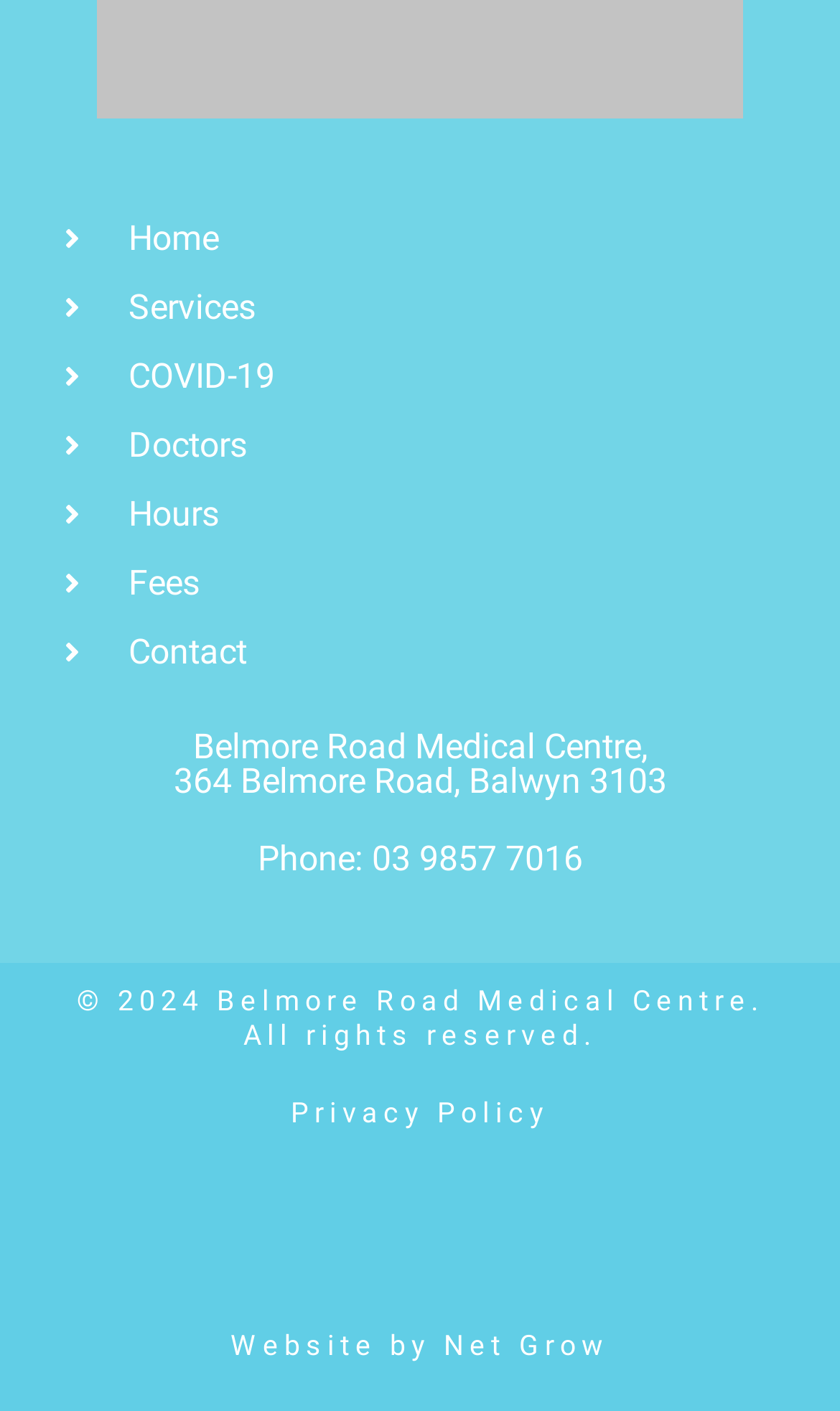Identify the bounding box coordinates of the clickable region necessary to fulfill the following instruction: "View COVID-19 information". The bounding box coordinates should be four float numbers between 0 and 1, i.e., [left, top, right, bottom].

[0.077, 0.243, 0.923, 0.291]